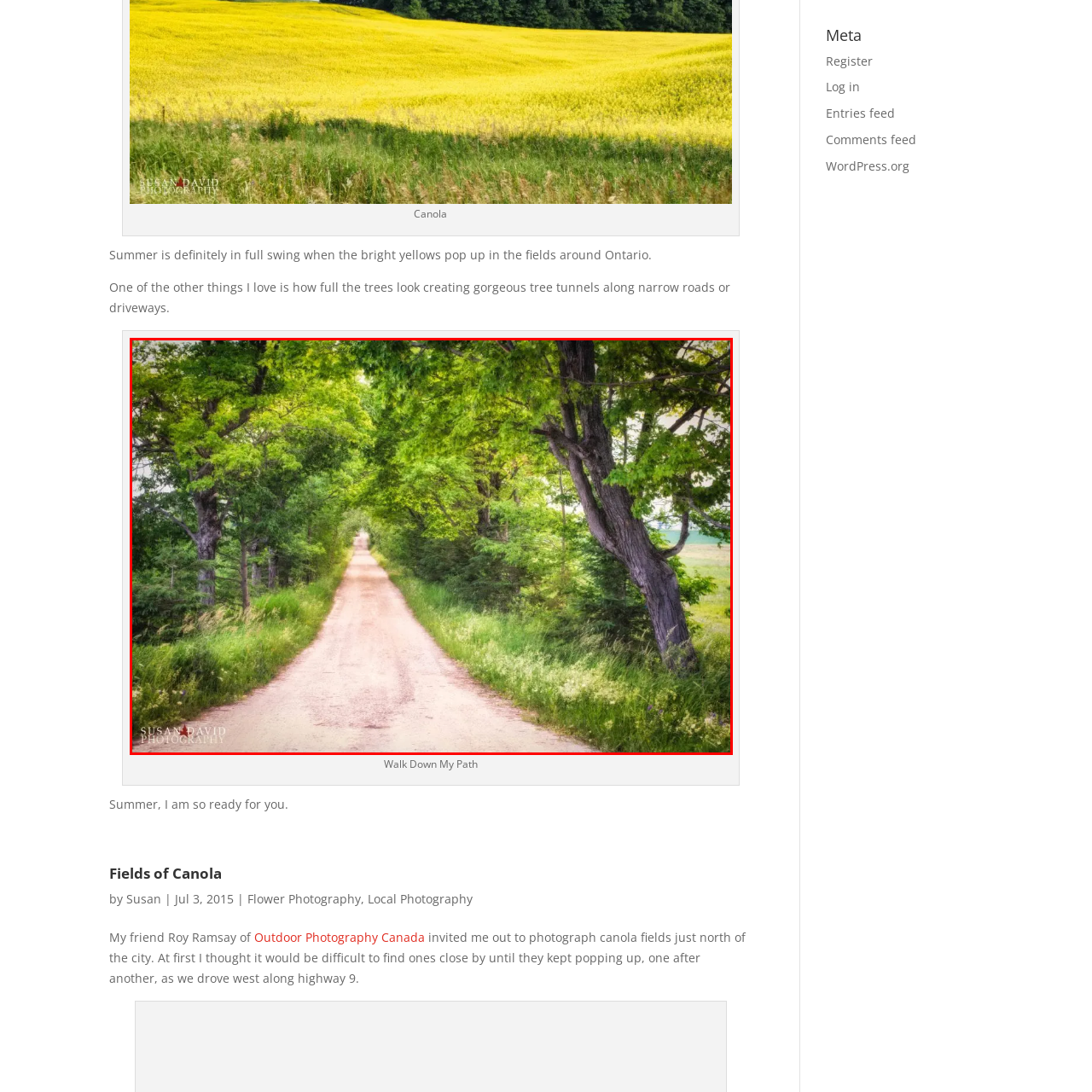Where was the photograph taken?
Examine the image highlighted by the red bounding box and answer briefly with one word or a short phrase.

Ontario